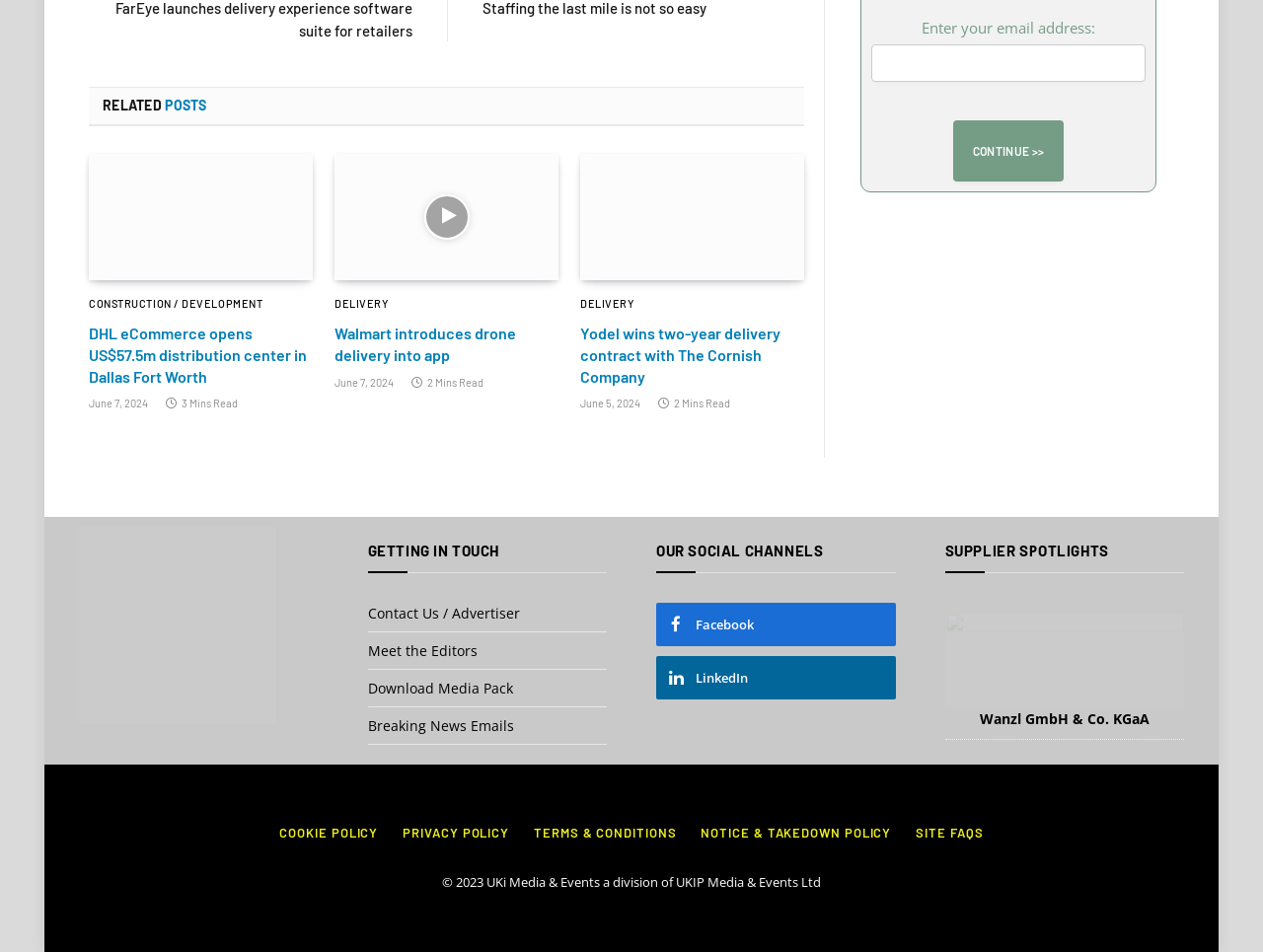Respond with a single word or short phrase to the following question: 
What is the topic of the first article?

DHL eCommerce